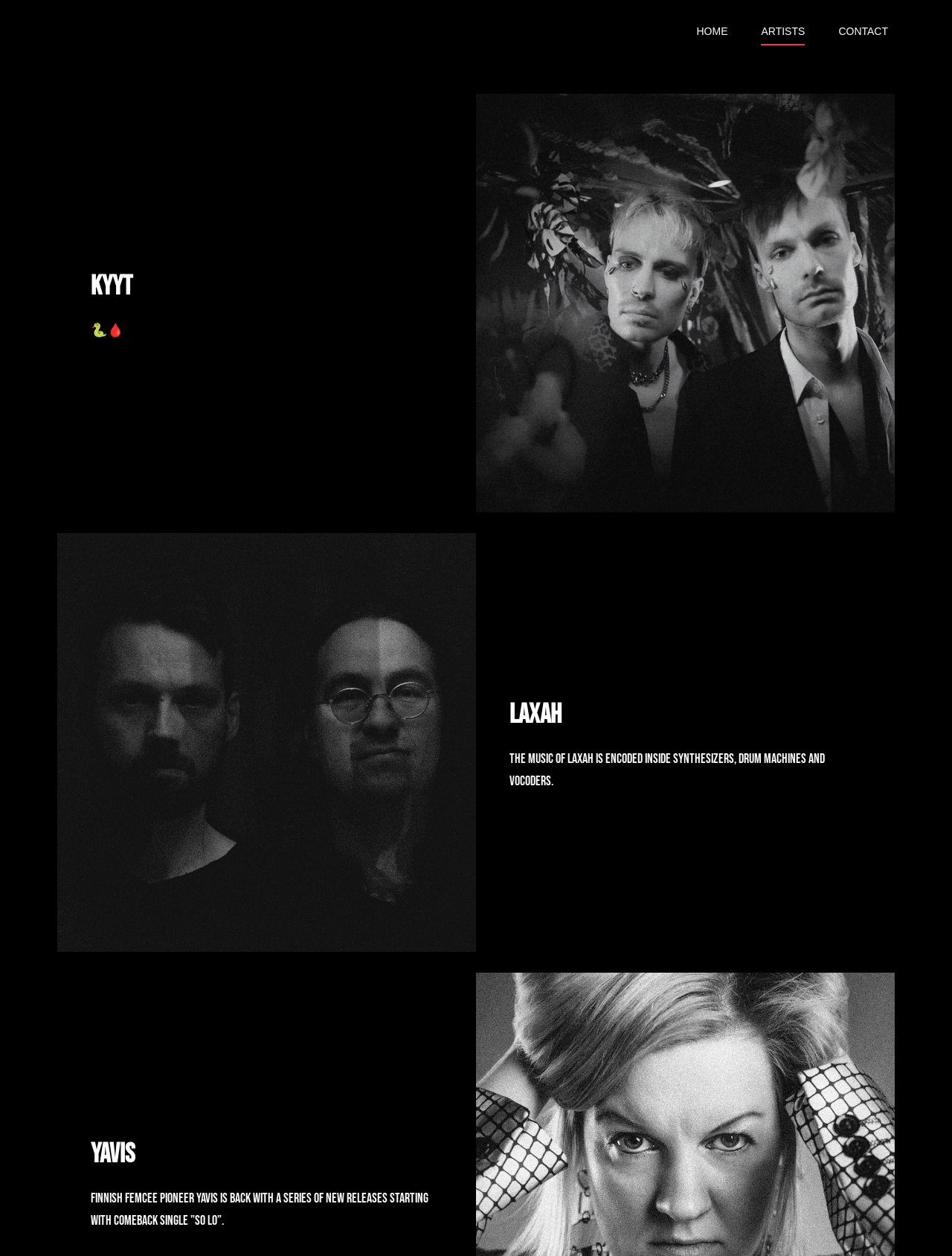Please respond in a single word or phrase: 
What is the text of the first link in the navigation?

HOME